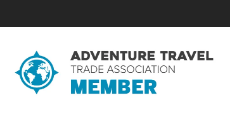Give an elaborate caption for the image.

The image features the logo of the Adventure Travel Trade Association, prominently displaying the words "ADVENTURE TRAVEL" and "MEMBER." This logo signifies the organization's commitment to promoting responsible and sustainable adventure travel practices. The design incorporates a stylized globe, symbolizing global connectivity and exploration, and is highlighted with a blue accent that enhances its visibility. This association is vital for businesses involved in the adventure travel sector, offering networking and resources to enhance their offerings and contribute to the industry’s growth.